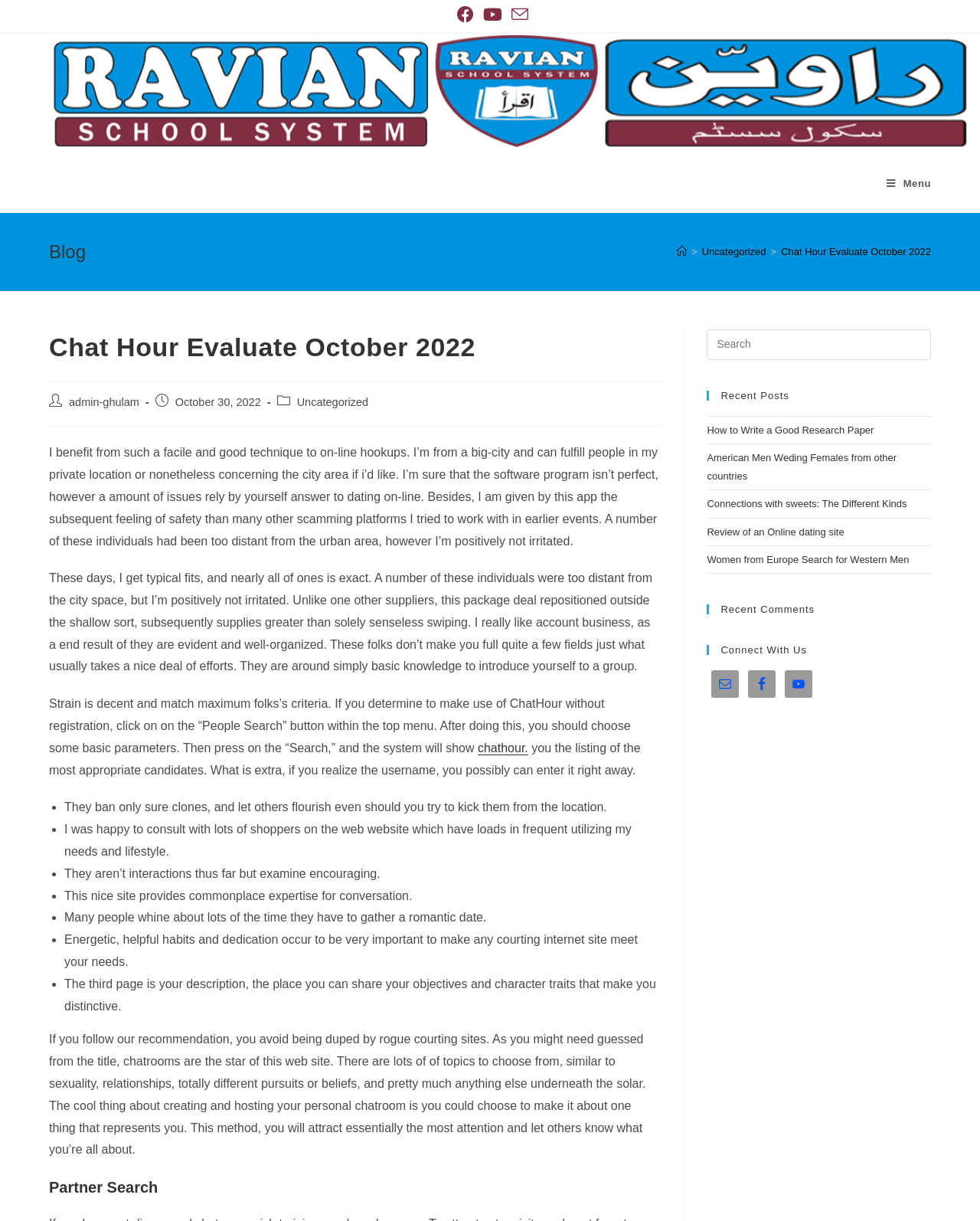Please identify the bounding box coordinates of the area that needs to be clicked to fulfill the following instruction: "View the recent post 'How to Write a Good Research Paper'."

[0.721, 0.348, 0.892, 0.357]